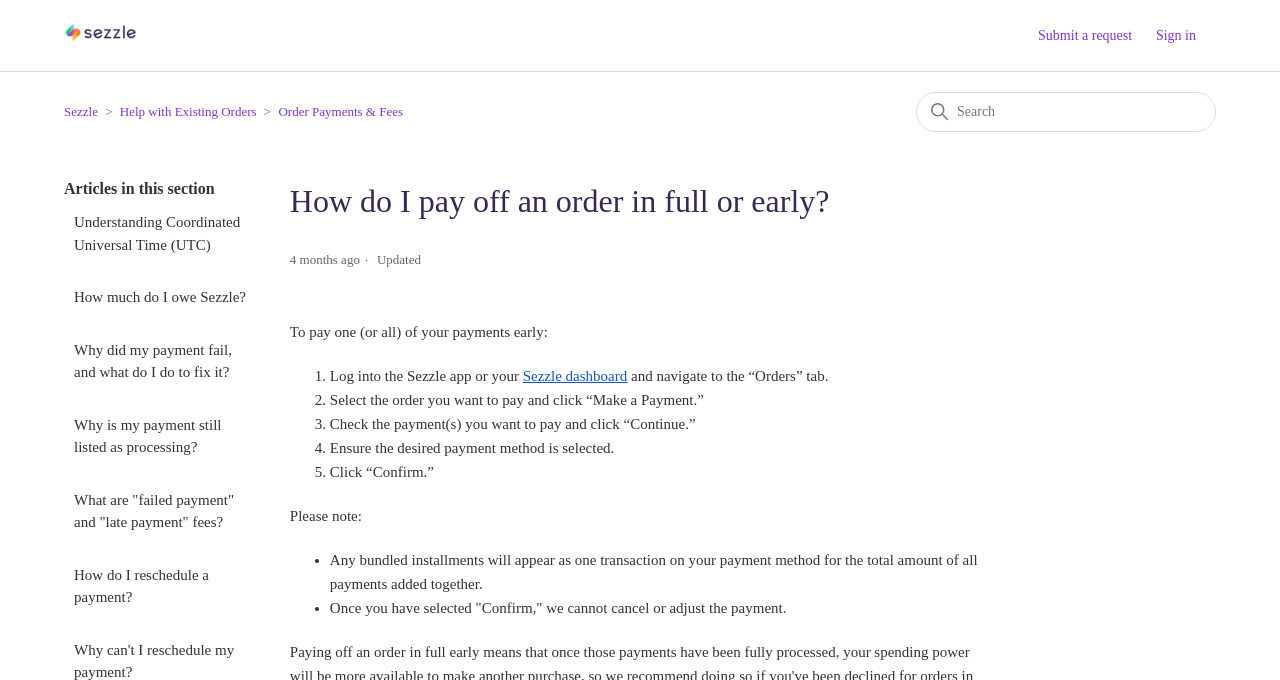Can you find the bounding box coordinates for the element to click on to achieve the instruction: "Search for something"?

None